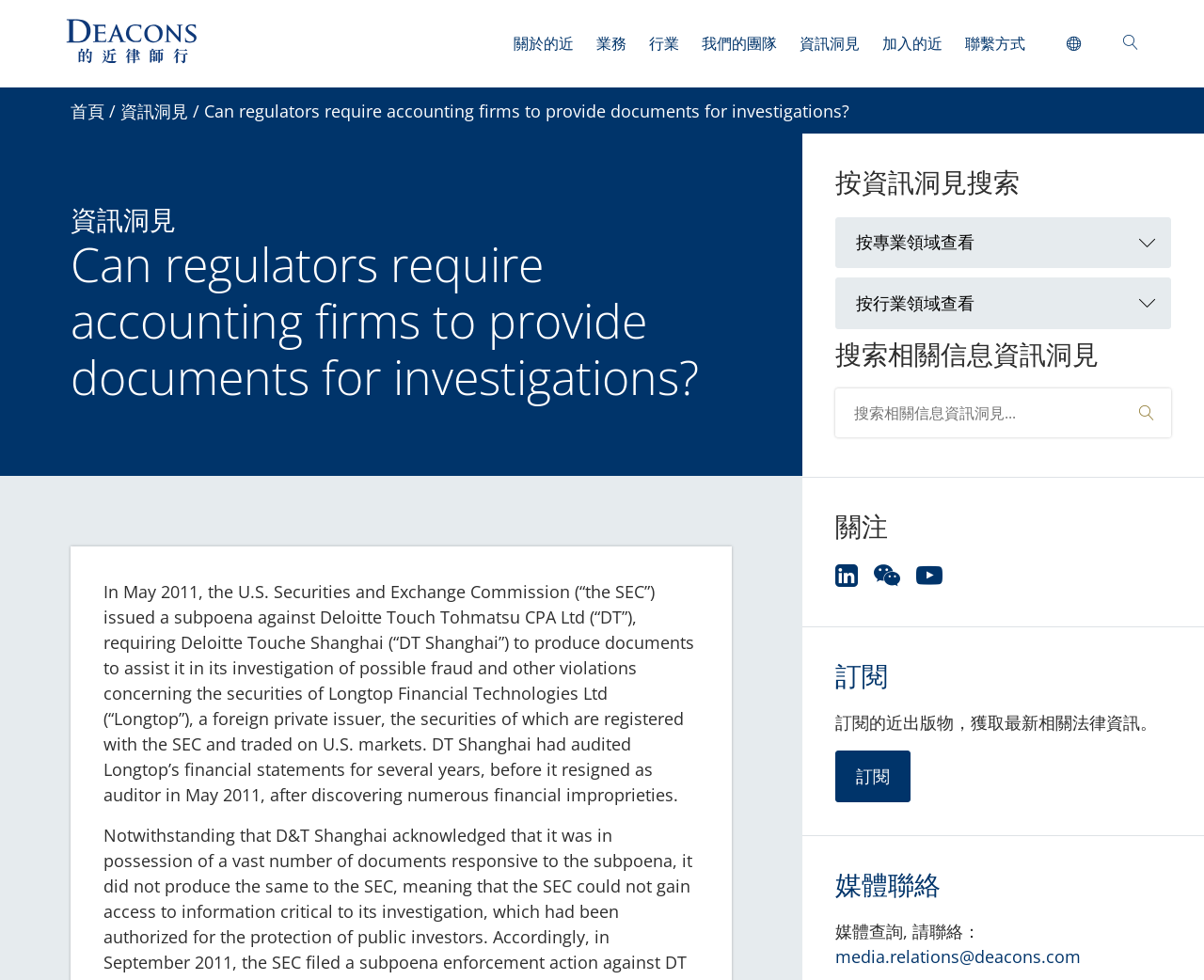What is the contact email for media inquiries?
Can you provide an in-depth and detailed response to the question?

The contact email for media inquiries is provided in the '媒體聯絡' section, where it is written '媒體查詢, 請聯絡：' followed by the email address 'media.relations@deacons.com'.